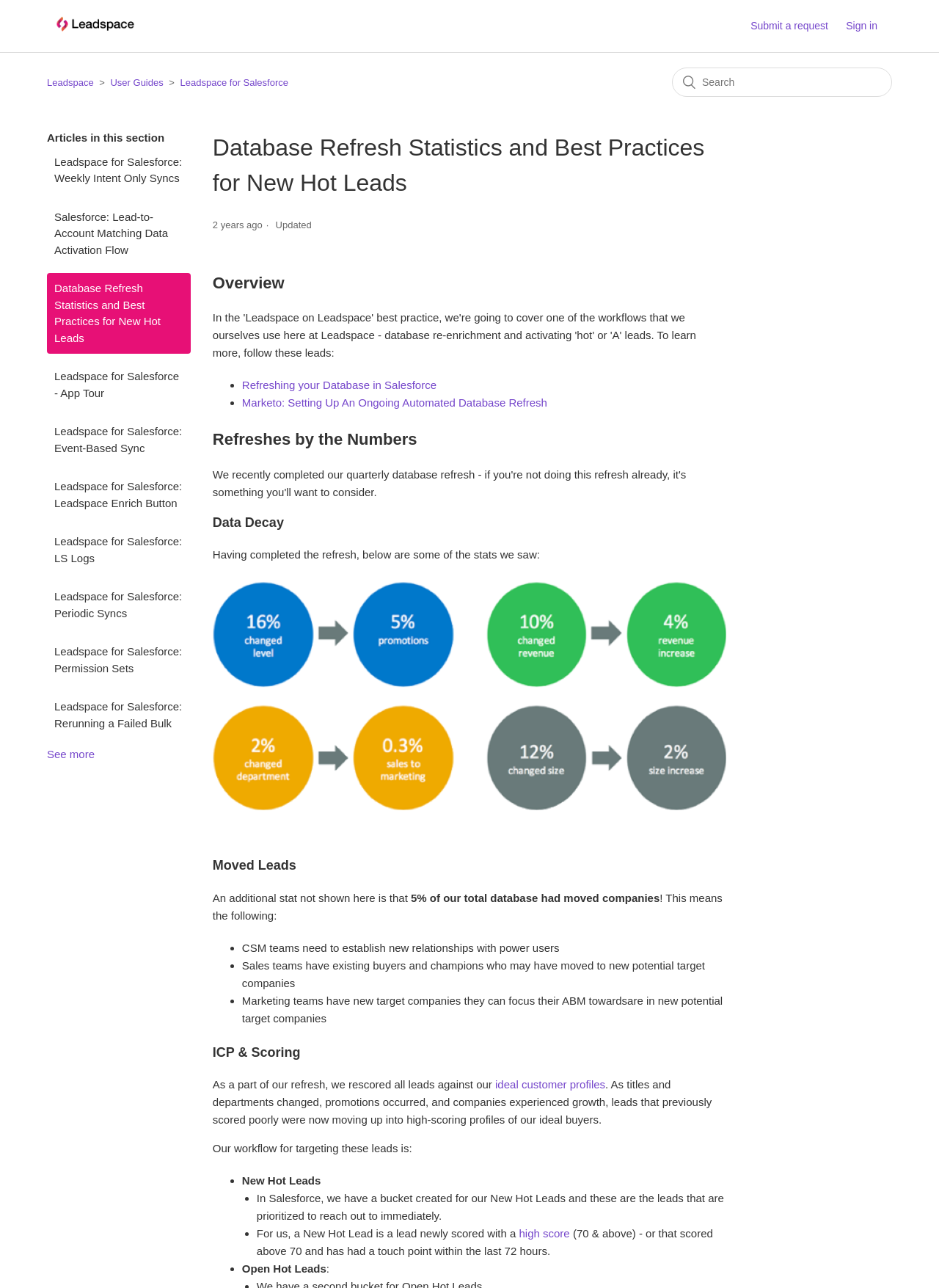Generate a thorough caption detailing the webpage content.

This webpage is the "Leadspace Help Center" with a focus on "Database Refresh Statistics and Best Practices for New Hot Leads". At the top left, there is a link to the "Leadspace Help Center home page" accompanied by an image. On the top right, there are links to "Submit a request" and a "Sign in" button.

Below the top navigation, there is a list of menu items, including "Leadspace", "User Guides", and "Leadspace for Salesforce". A search bar is located on the top right, allowing users to search for specific topics.

The main content of the page is divided into sections, starting with an "Overview" section that provides a brief introduction to the topic. This is followed by a list of related links, including "Refreshing your Database in Salesforce" and "Marketo: Setting Up An Ongoing Automated Database Refresh".

The next section, "Refreshes by the Numbers", discusses statistics related to database refreshes. This is followed by a section on "Data Decay", which includes an image and some text discussing the importance of refreshing data.

The "Moved Leads" section provides additional statistics, including the fact that 5% of the total database had moved companies. This section also includes a list of implications for CSM teams, sales teams, and marketing teams.

The "ICP & Scoring" section discusses the process of rescoring leads against ideal customer profiles. This section includes a link to "ideal customer profiles" and explains how leads that previously scored poorly can move up into high-scoring profiles.

Finally, the "Our workflow for targeting these leads is" section outlines the process for targeting new hot leads, including creating a bucket in Salesforce for prioritized leads and defining what constitutes a new hot lead.